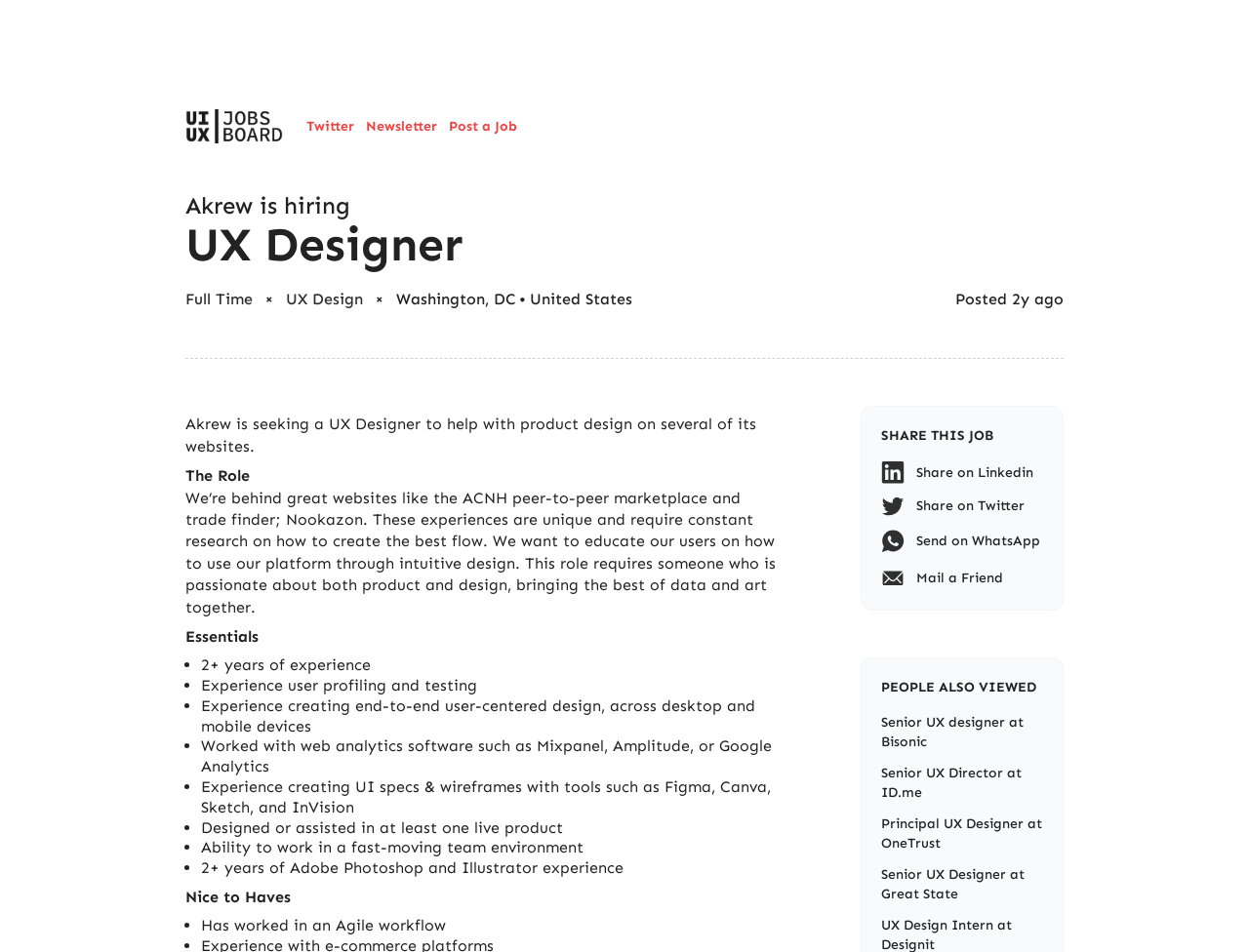Determine the coordinates of the bounding box that should be clicked to complete the instruction: "View Senior UX designer at Bisonic job". The coordinates should be represented by four float numbers between 0 and 1: [left, top, right, bottom].

[0.705, 0.749, 0.835, 0.79]